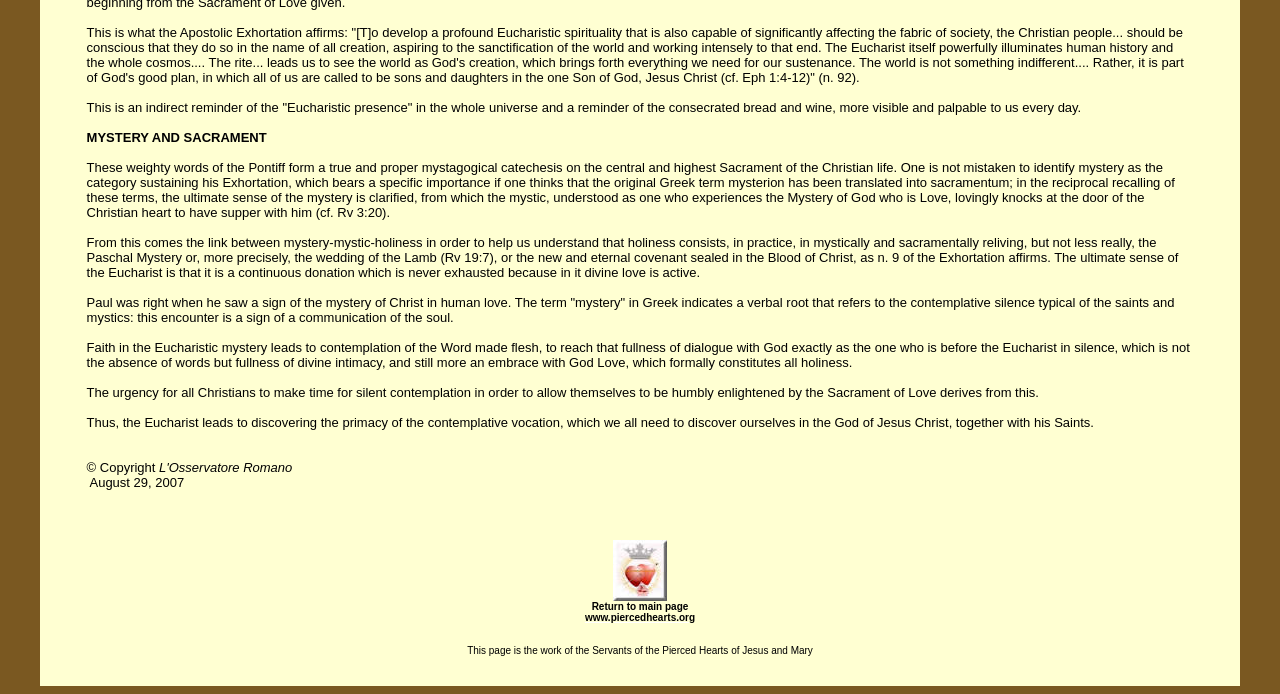Answer the following in one word or a short phrase: 
What is the main topic of this webpage?

Eucharistic spirituality